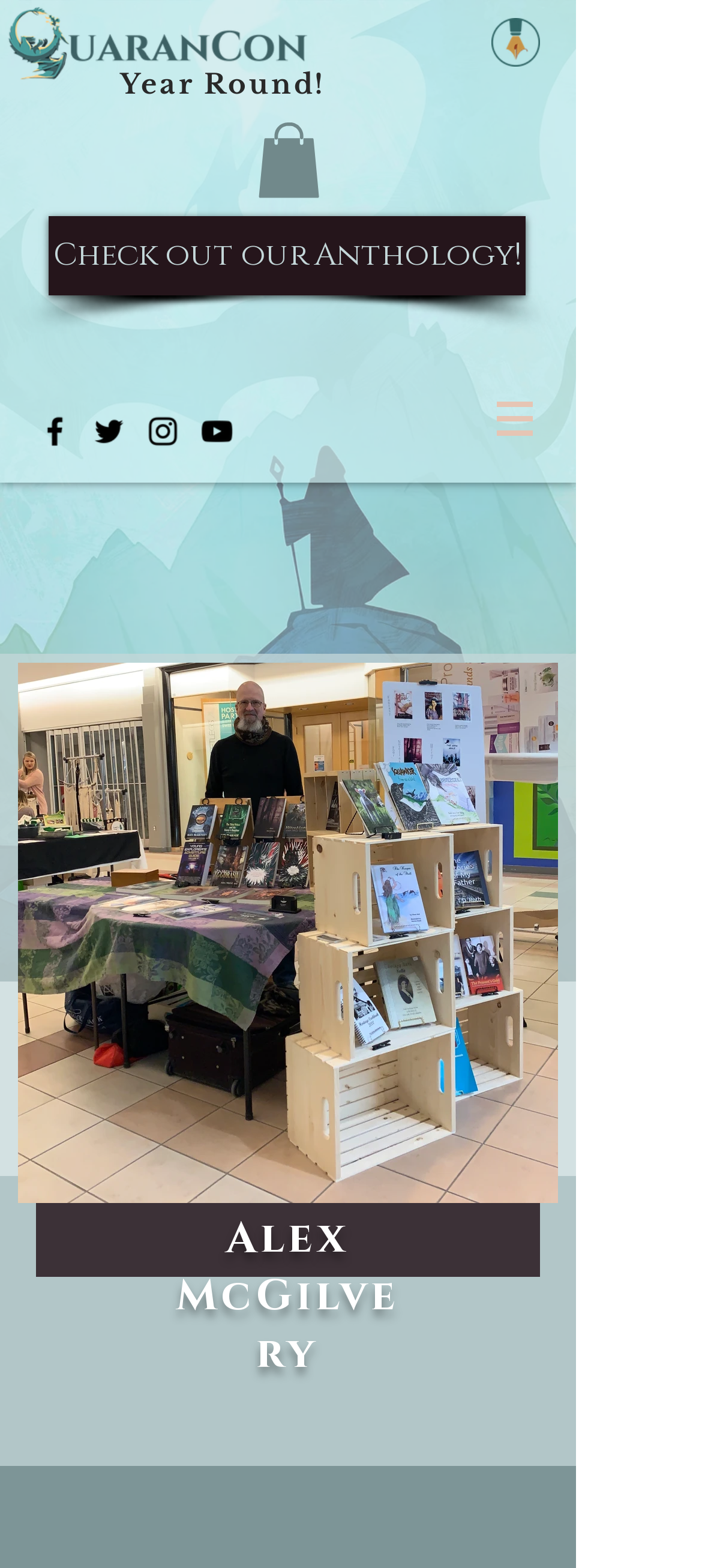How many social media platforms are listed?
Provide an in-depth and detailed answer to the question.

The social media platforms listed are Facebook, Twitter, Instagram, and YouTube, which are all commonly used platforms. The presence of these links suggests that Alex McGilvery has a presence on these platforms.